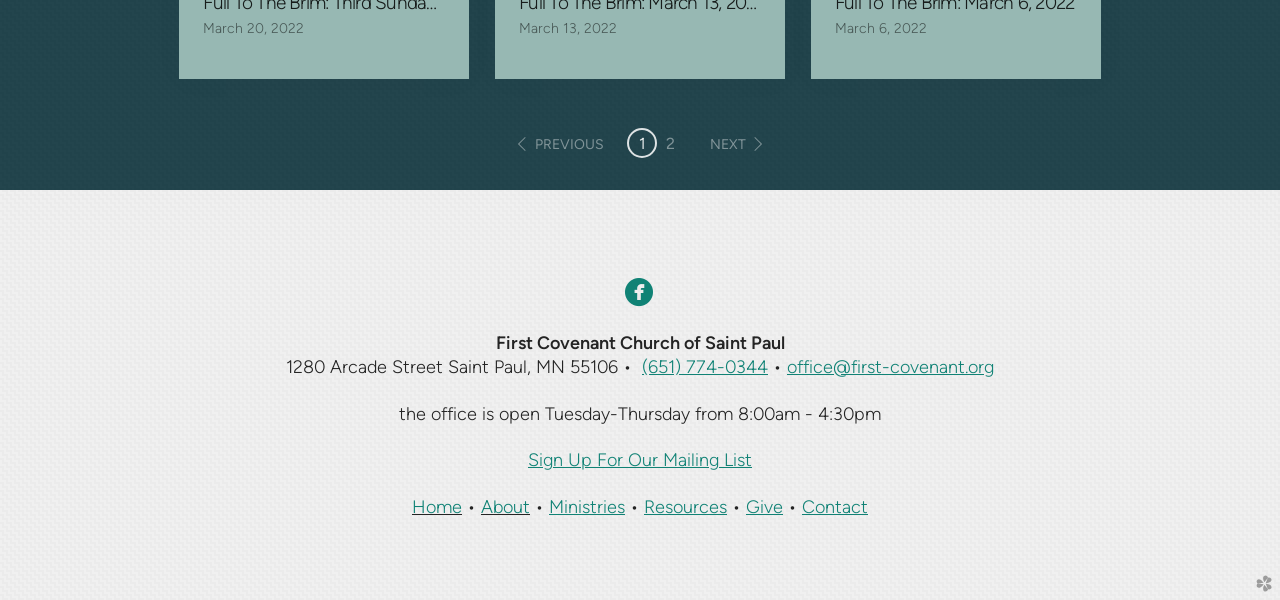Please find the bounding box coordinates of the element's region to be clicked to carry out this instruction: "Click on the 'My Account' link".

None